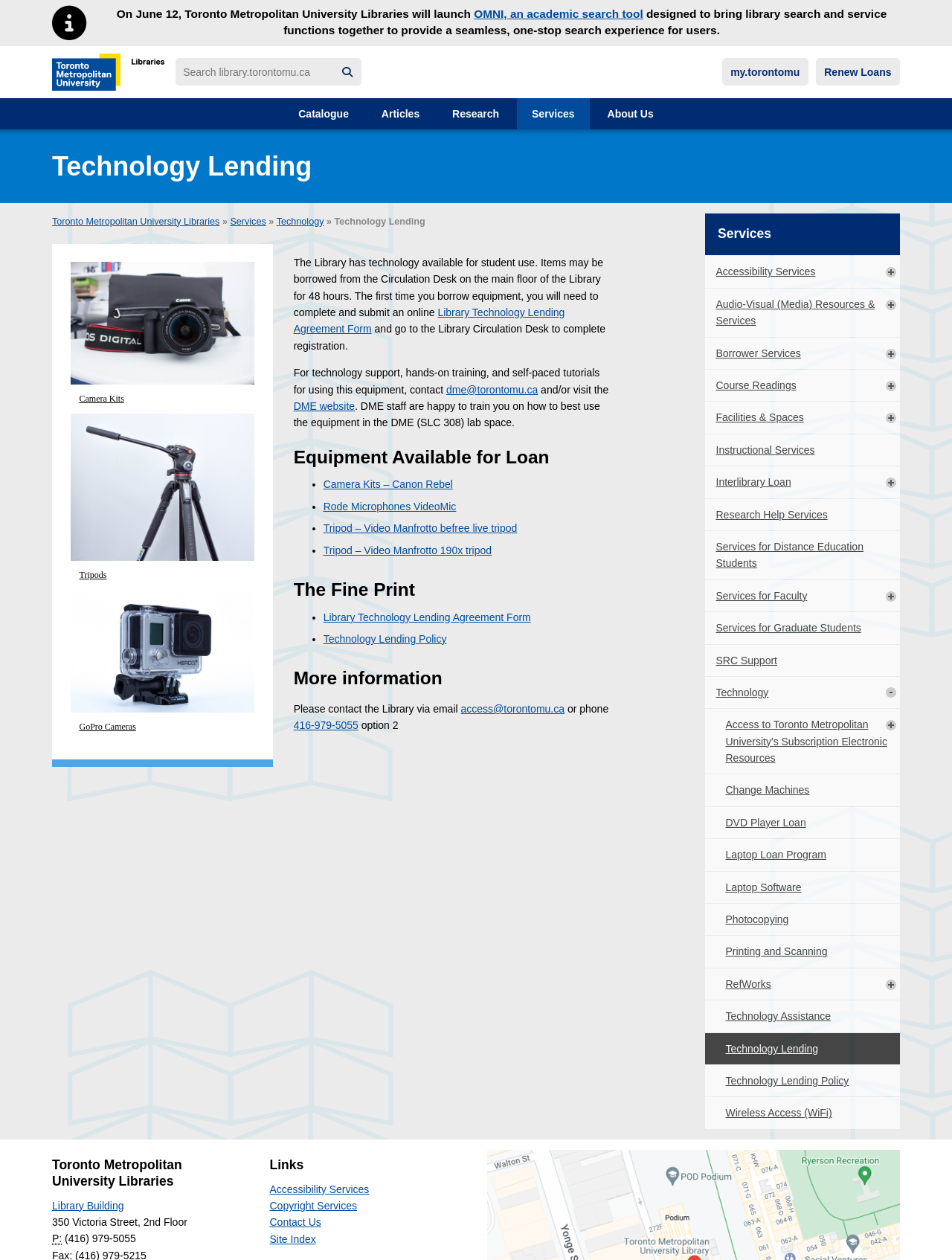Based on the description "parent_node: Tripods", find the bounding box of the specified UI element.

[0.074, 0.433, 0.267, 0.443]